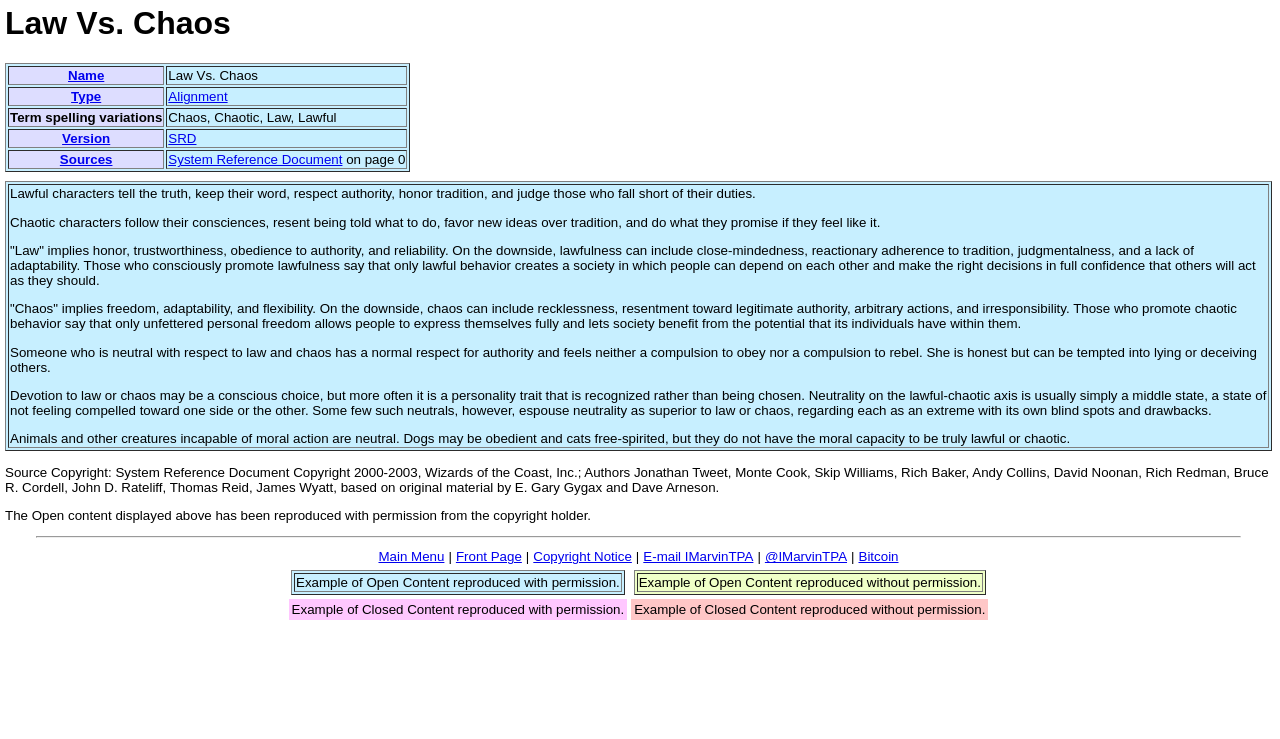Please identify the bounding box coordinates of the element that needs to be clicked to perform the following instruction: "View the 'Alignment' information".

[0.132, 0.121, 0.178, 0.141]